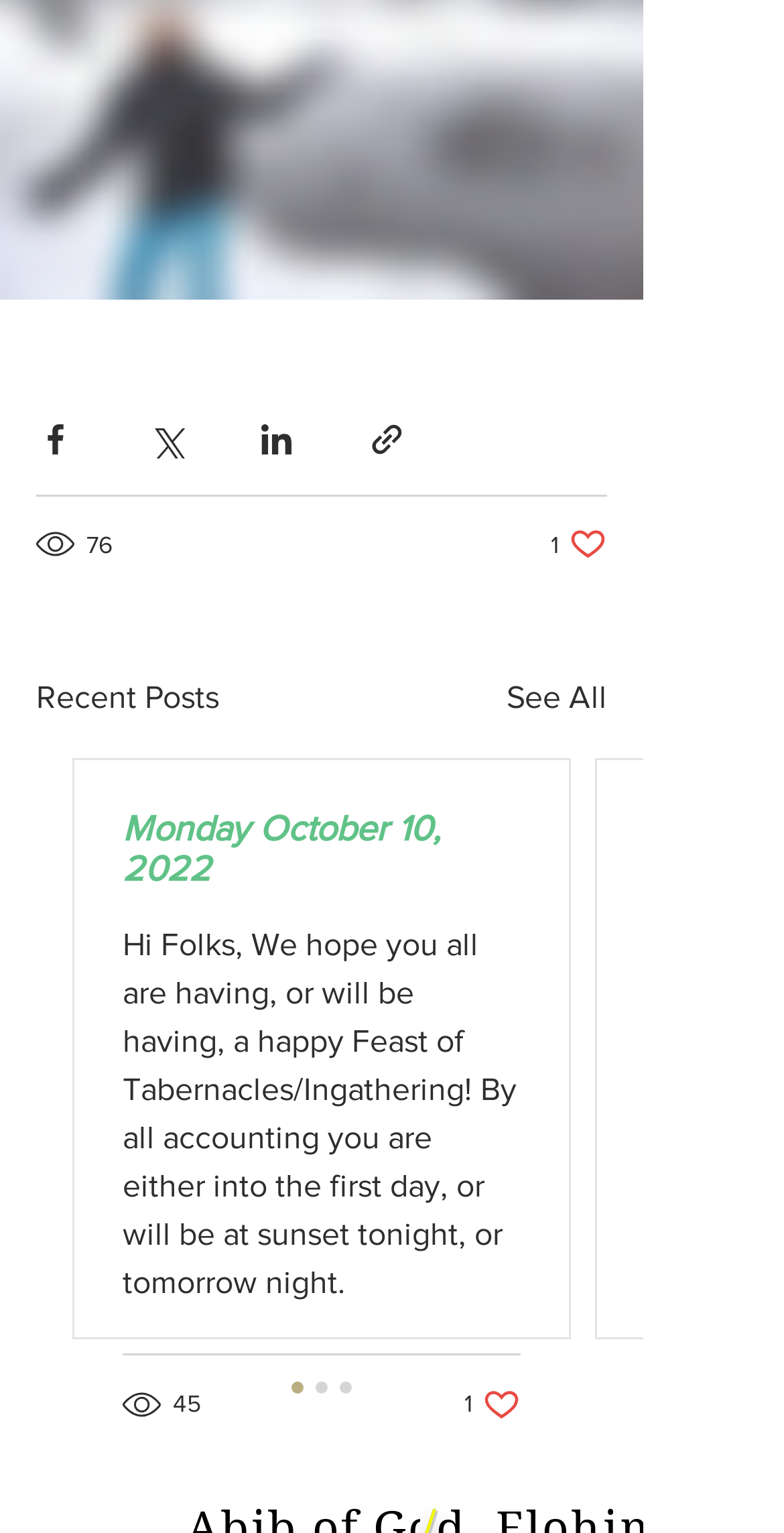Determine the bounding box coordinates of the element's region needed to click to follow the instruction: "Share via link". Provide these coordinates as four float numbers between 0 and 1, formatted as [left, top, right, bottom].

[0.469, 0.274, 0.518, 0.299]